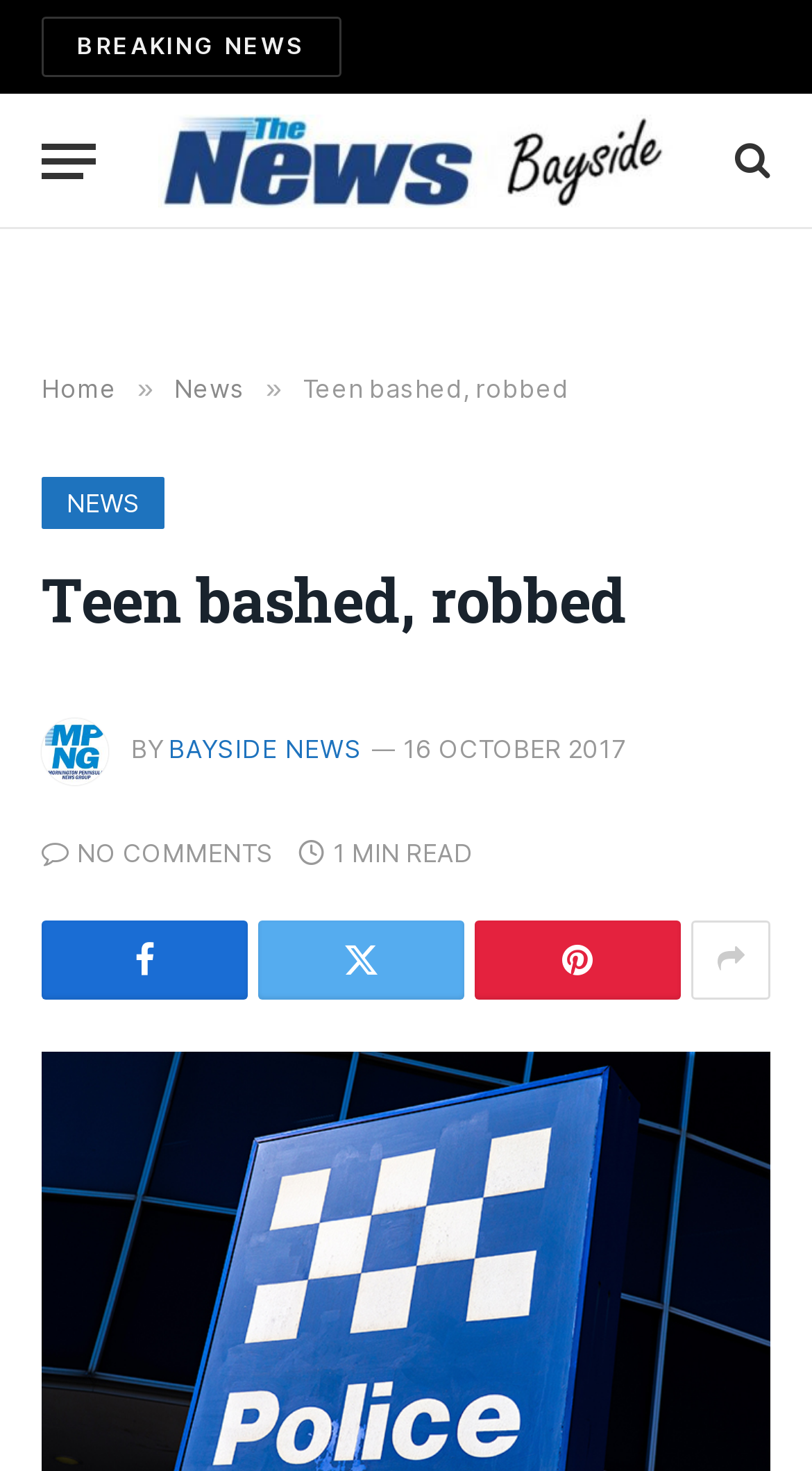What is the number of comments on the article?
Please provide a comprehensive answer based on the information in the image.

I found a link with the text ' NO COMMENTS' at the bottom of the article, which indicates that there are no comments on the article.